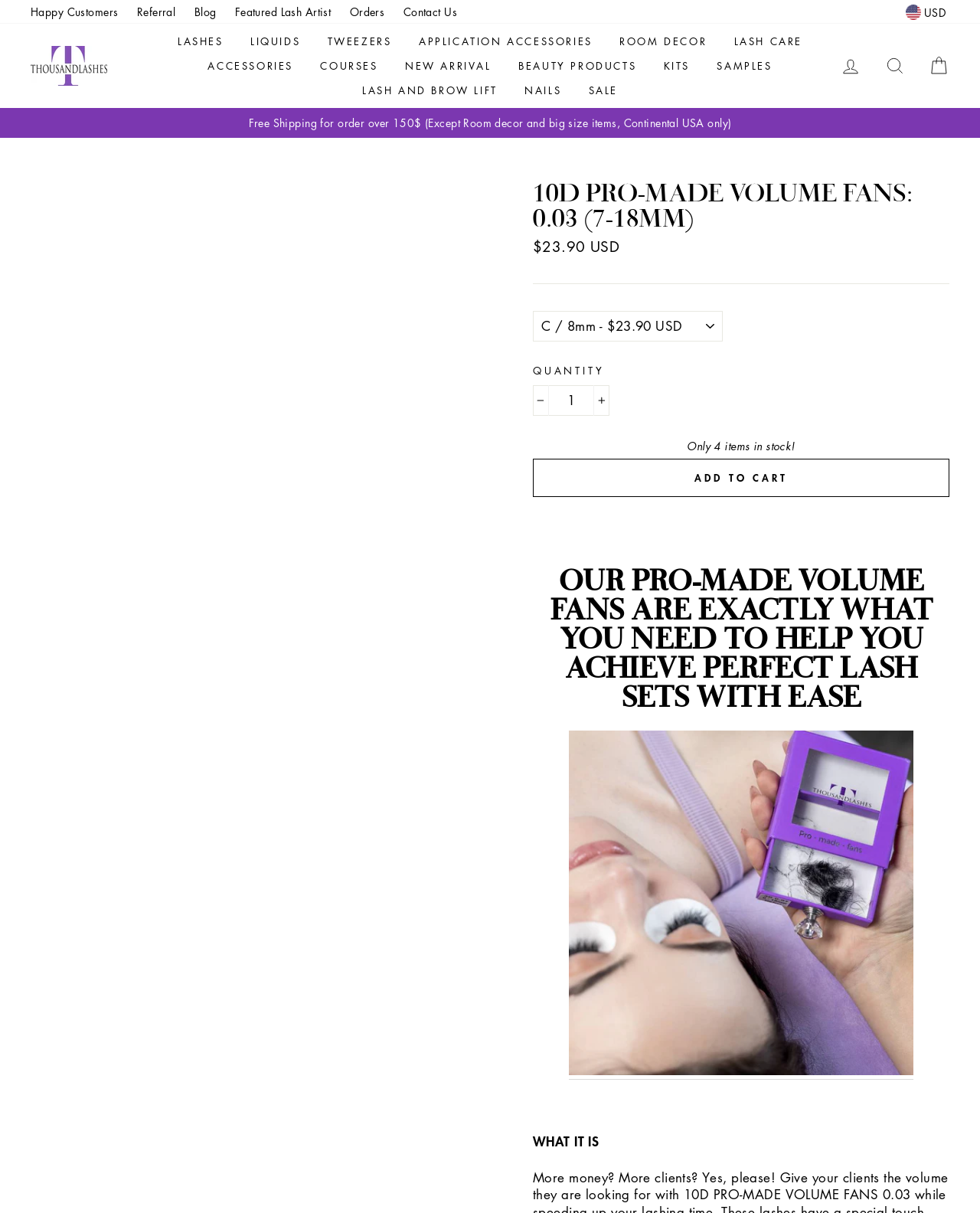Please extract and provide the main headline of the webpage.

10D PRO-MADE VOLUME FANS: 0.03 (7-18MM)